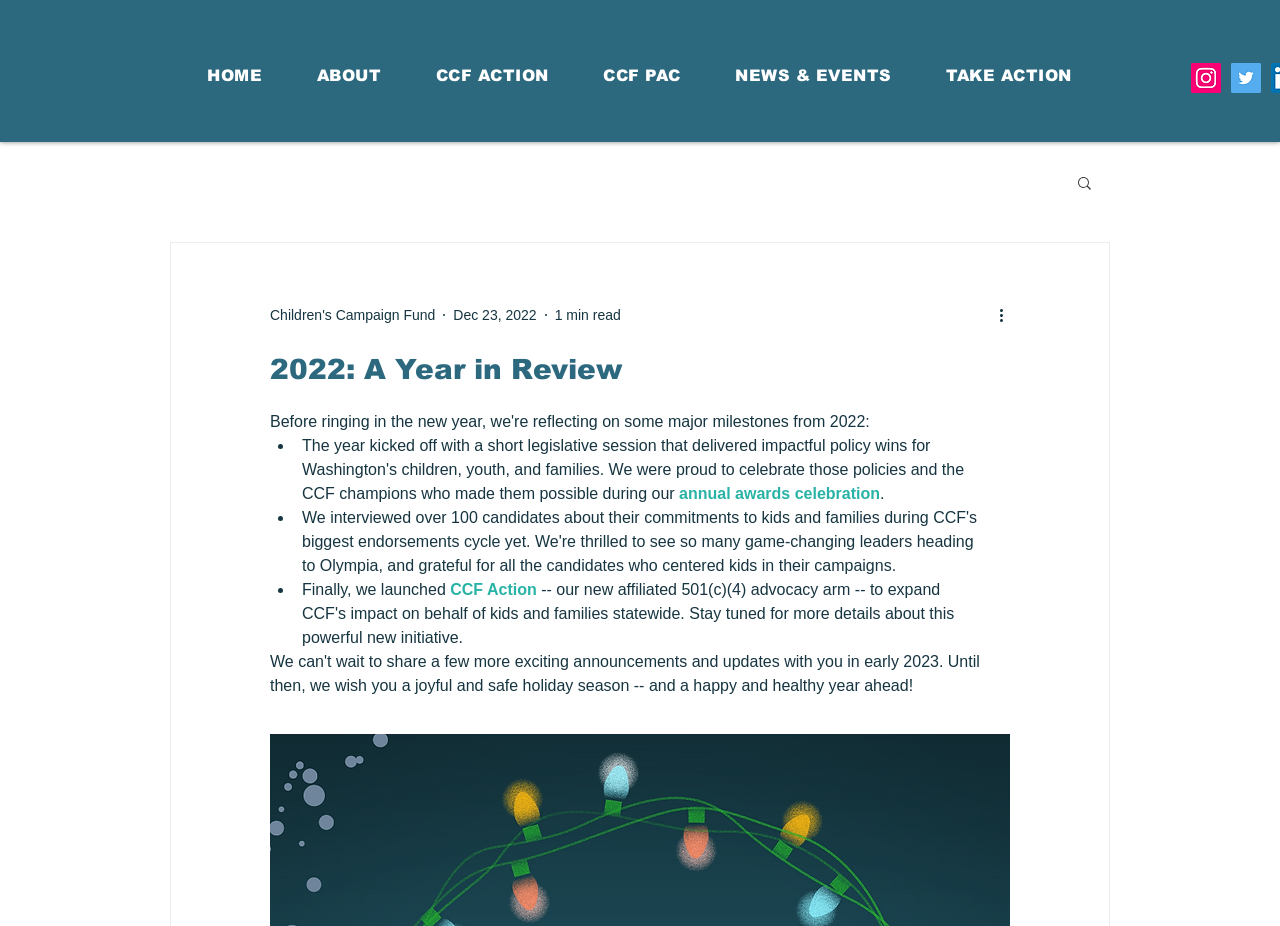What is the estimated reading time of the article?
Please answer the question with a single word or phrase, referencing the image.

1 min read